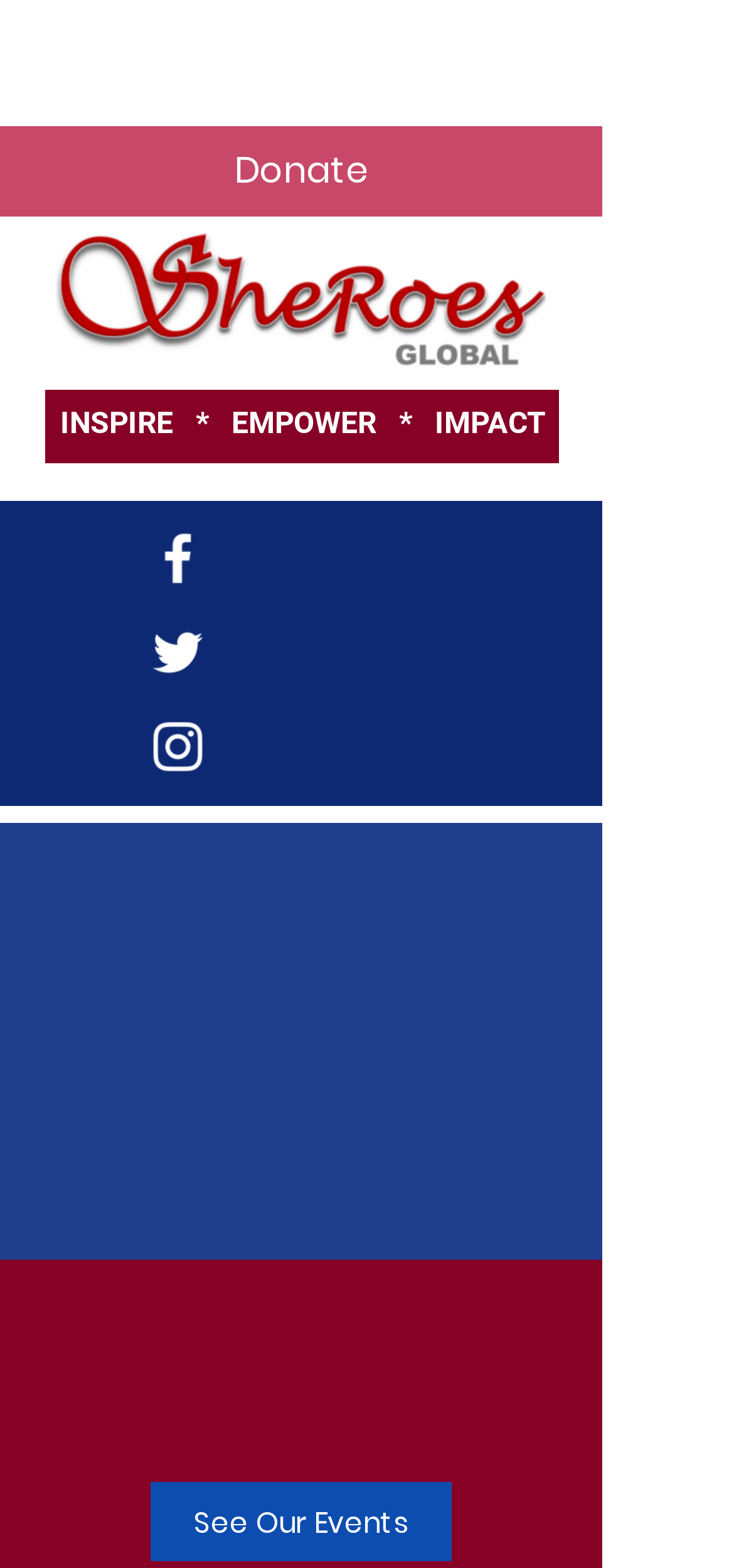Answer the question below in one word or phrase:
What is the theme of the organization?

Women empowerment